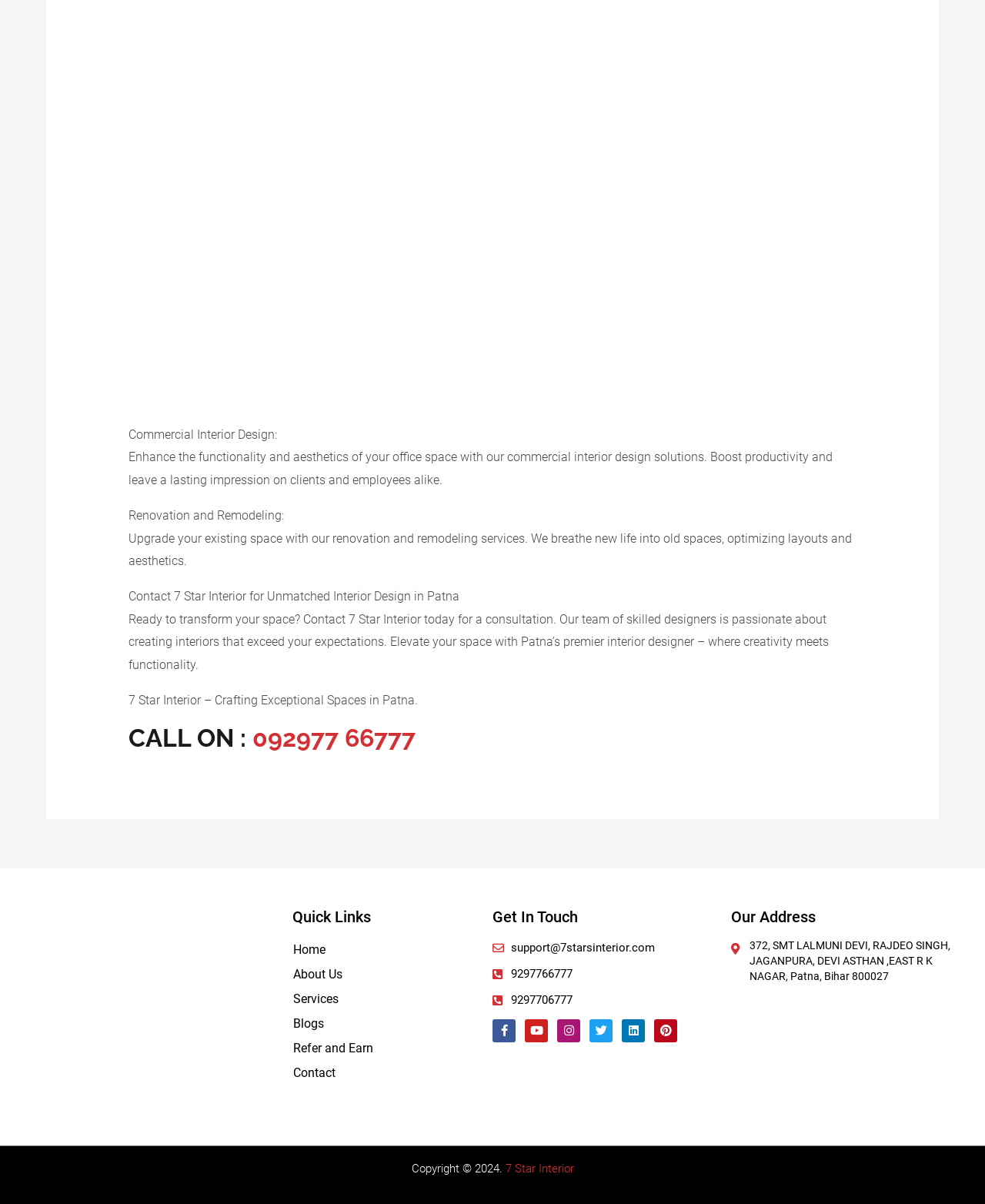What is the address of 7 Star Interior?
Look at the image and respond with a one-word or short phrase answer.

372, SMT LALMUNI DEVI, RAJDEO SINGH, JAGANPURA, DEVI ASTHAN,EAST R K NAGAR, Patna, Bihar 800027